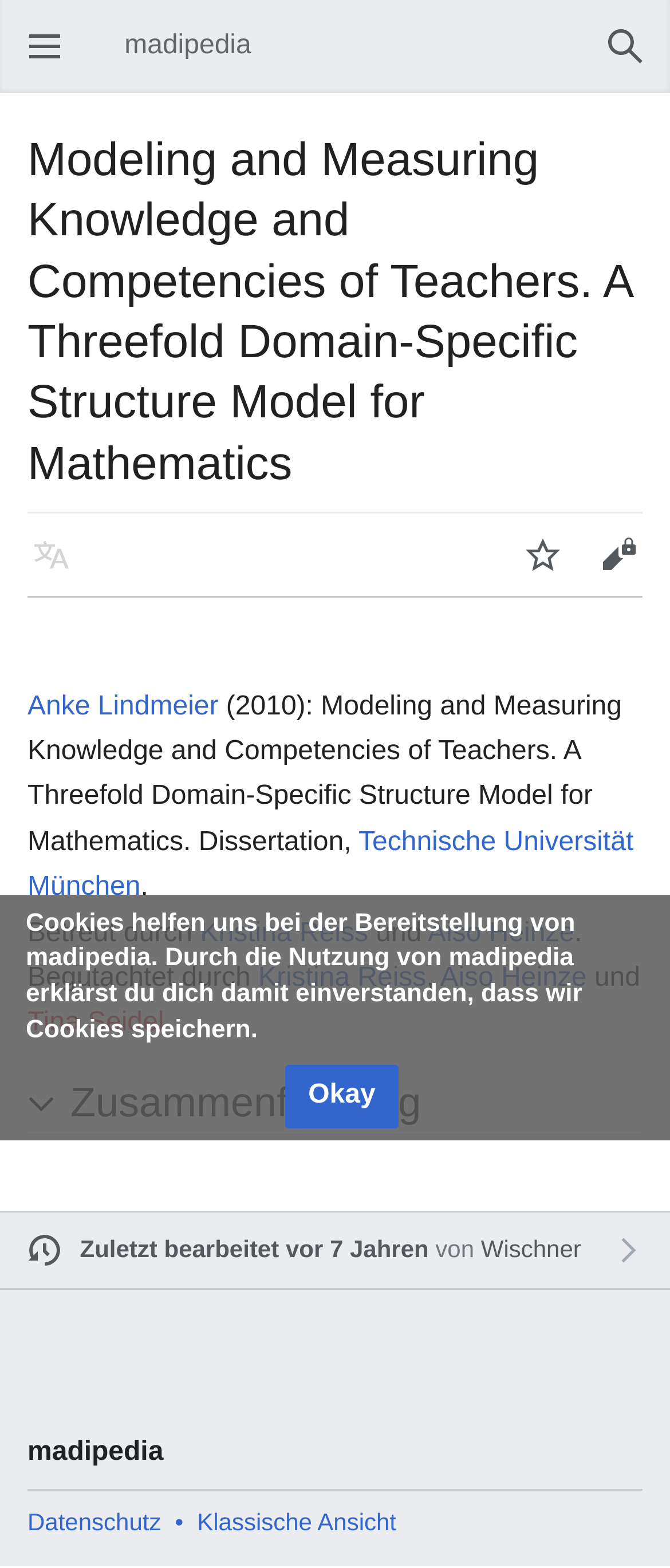Locate the bounding box coordinates of the clickable part needed for the task: "change language".

[0.021, 0.33, 0.133, 0.378]